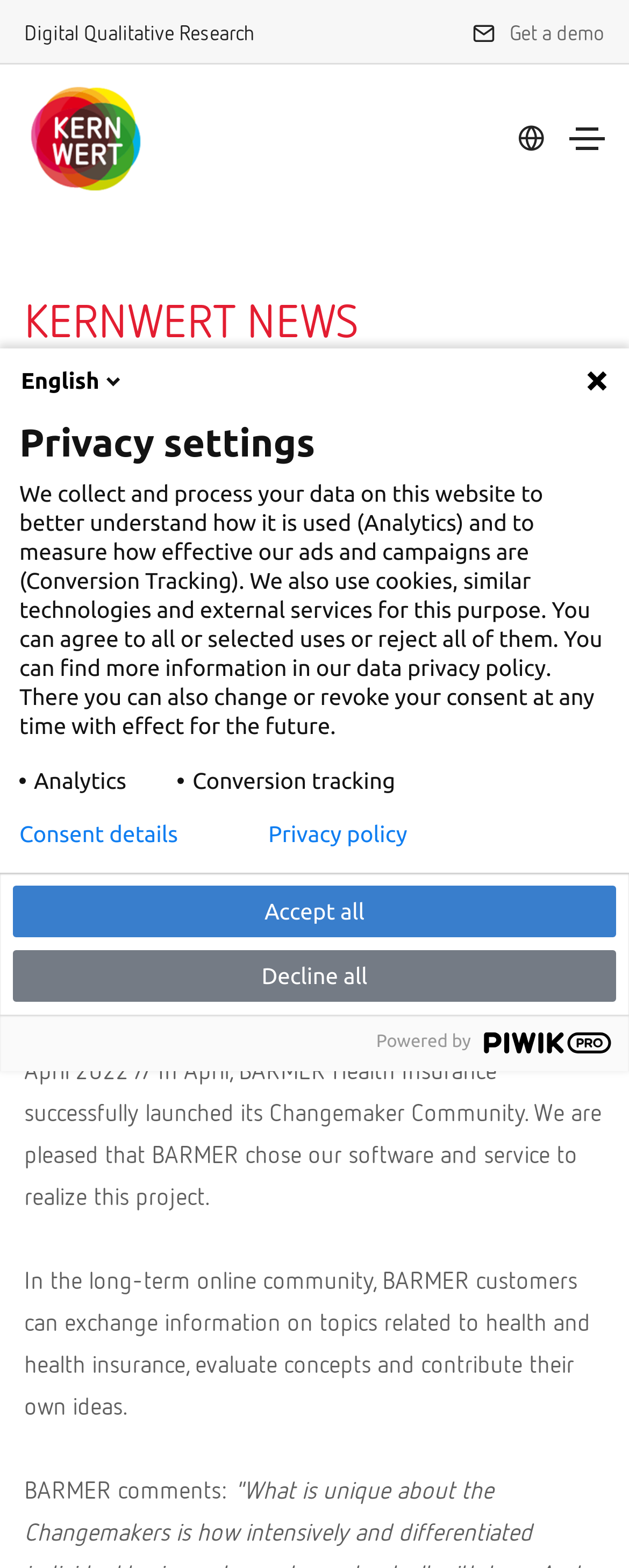Please mark the clickable region by giving the bounding box coordinates needed to complete this instruction: "Toggle navigation".

[0.905, 0.081, 0.962, 0.096]